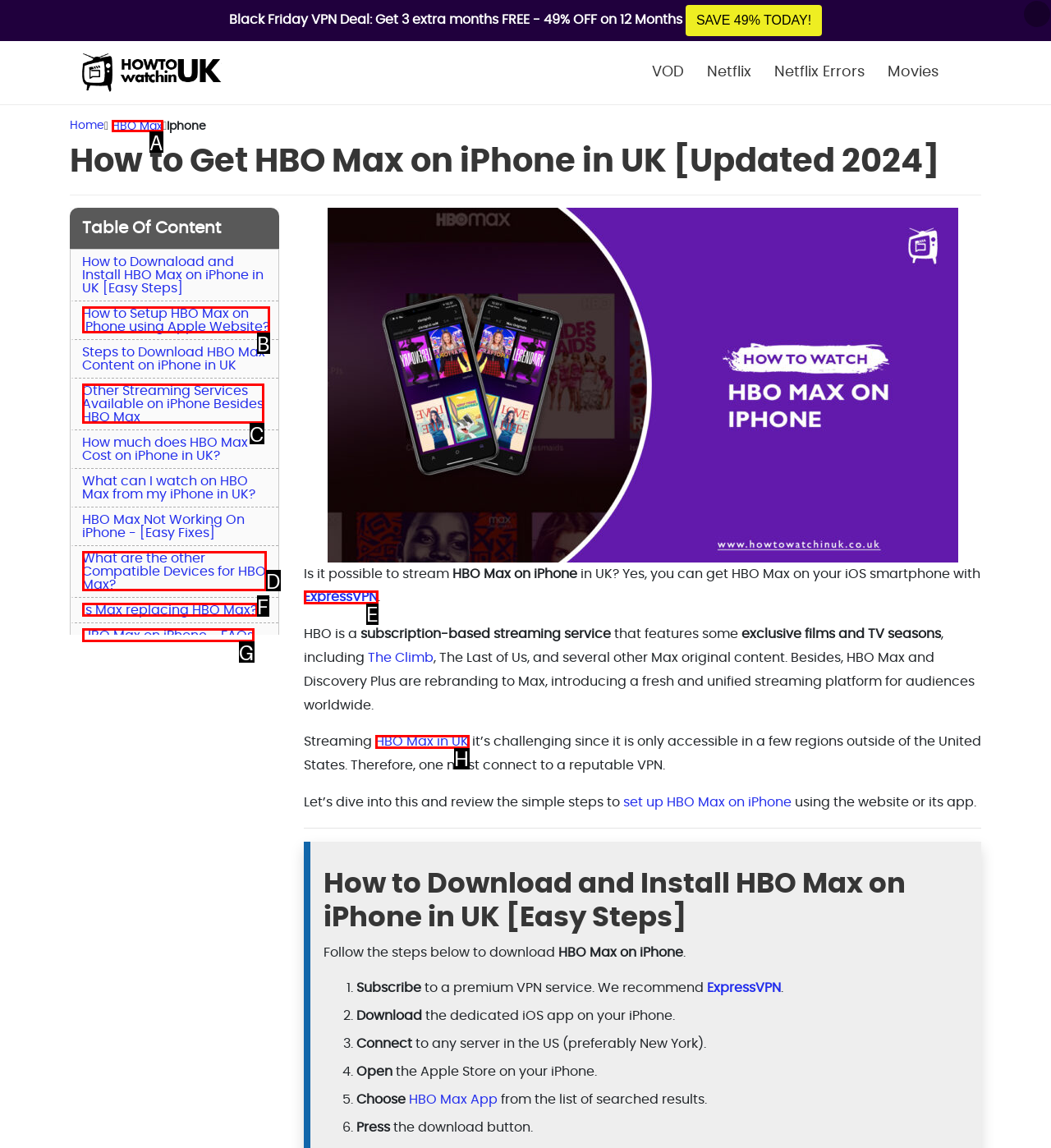Determine which HTML element matches the given description: Is Max replacing HBO Max?. Provide the corresponding option's letter directly.

F